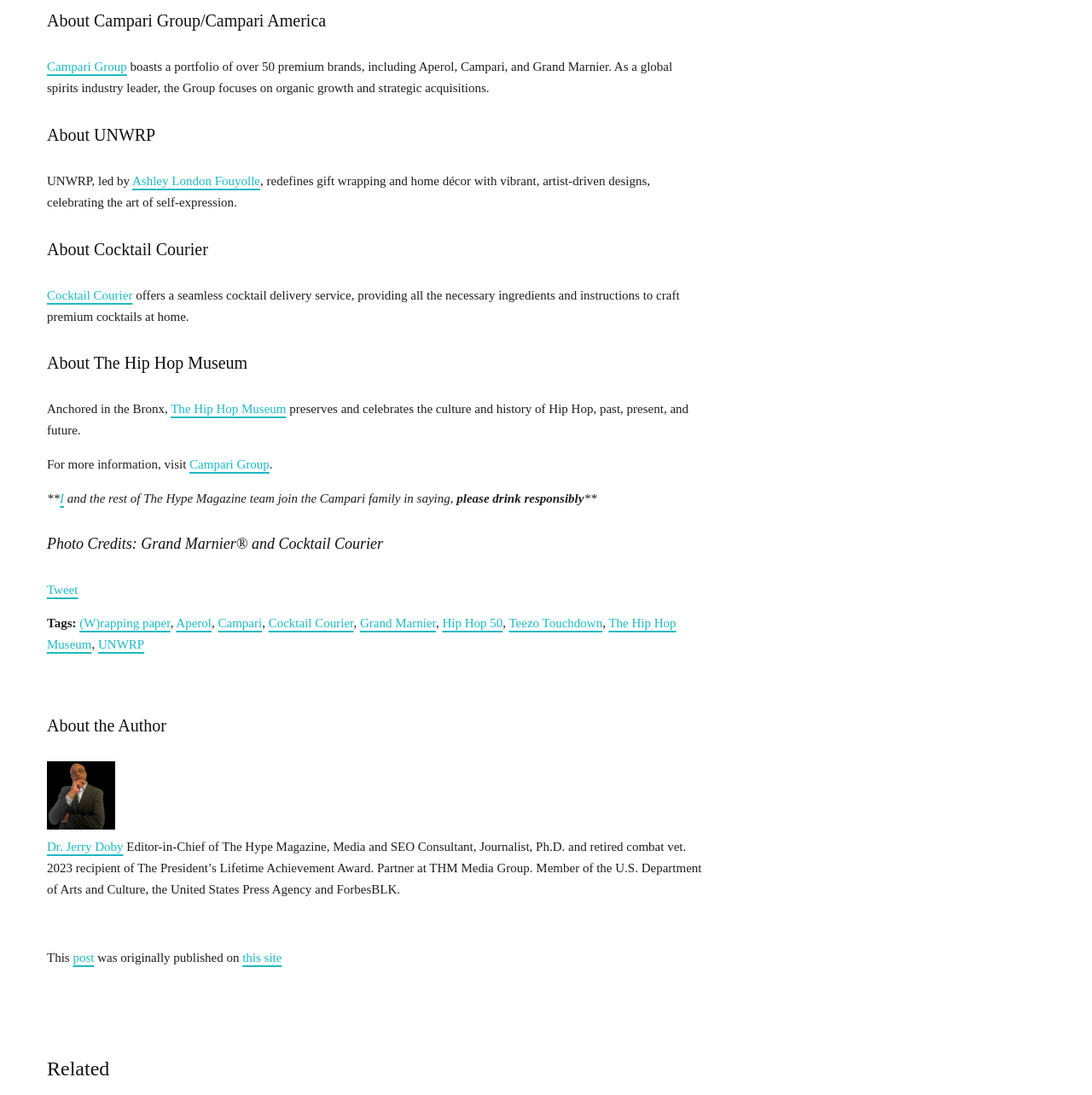Please find the bounding box coordinates of the section that needs to be clicked to achieve this instruction: "Read more about Cocktail Courier".

[0.043, 0.263, 0.121, 0.276]